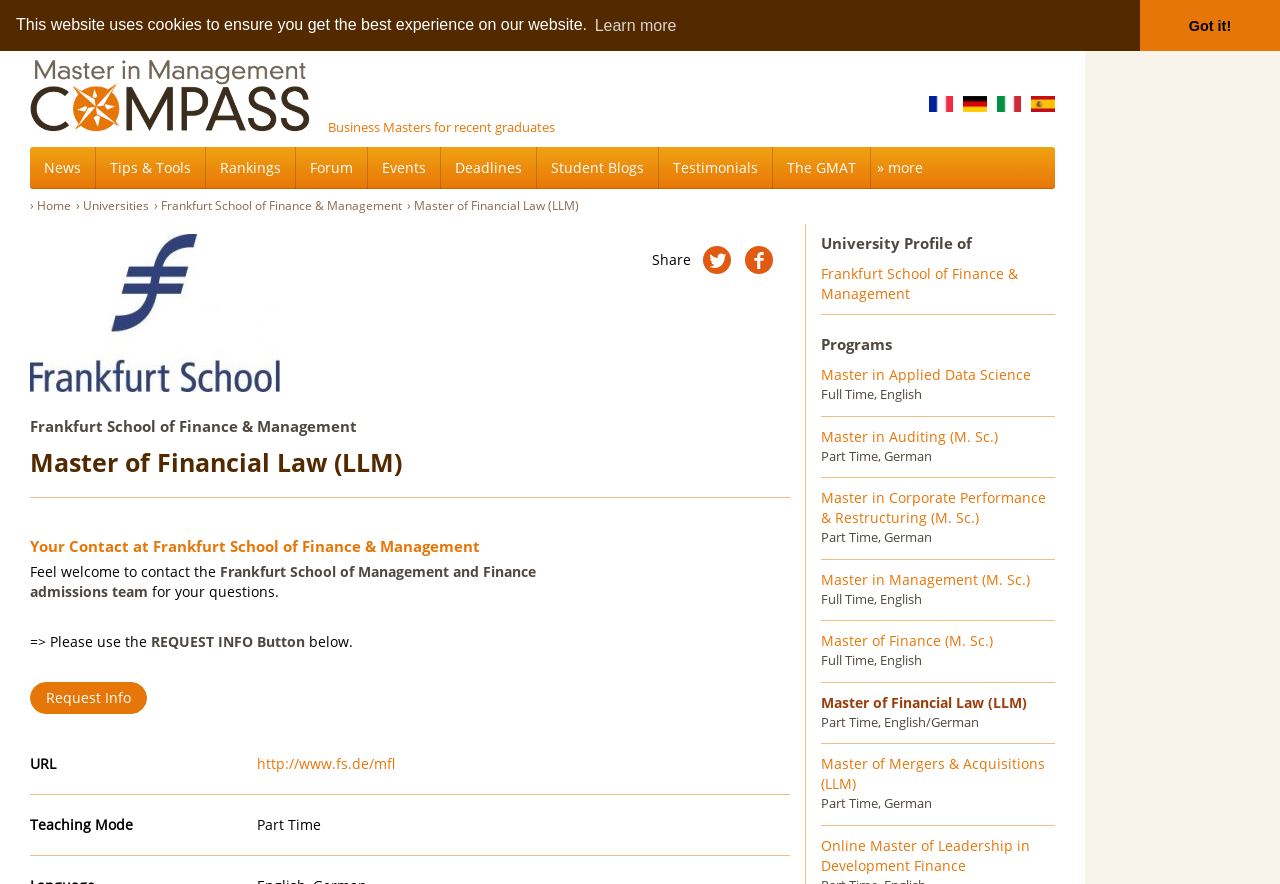Find the bounding box coordinates for the element that must be clicked to complete the instruction: "Go to Master in Management - Compass Business Masters for recent graduates". The coordinates should be four float numbers between 0 and 1, indicated as [left, top, right, bottom].

[0.023, 0.132, 0.434, 0.154]